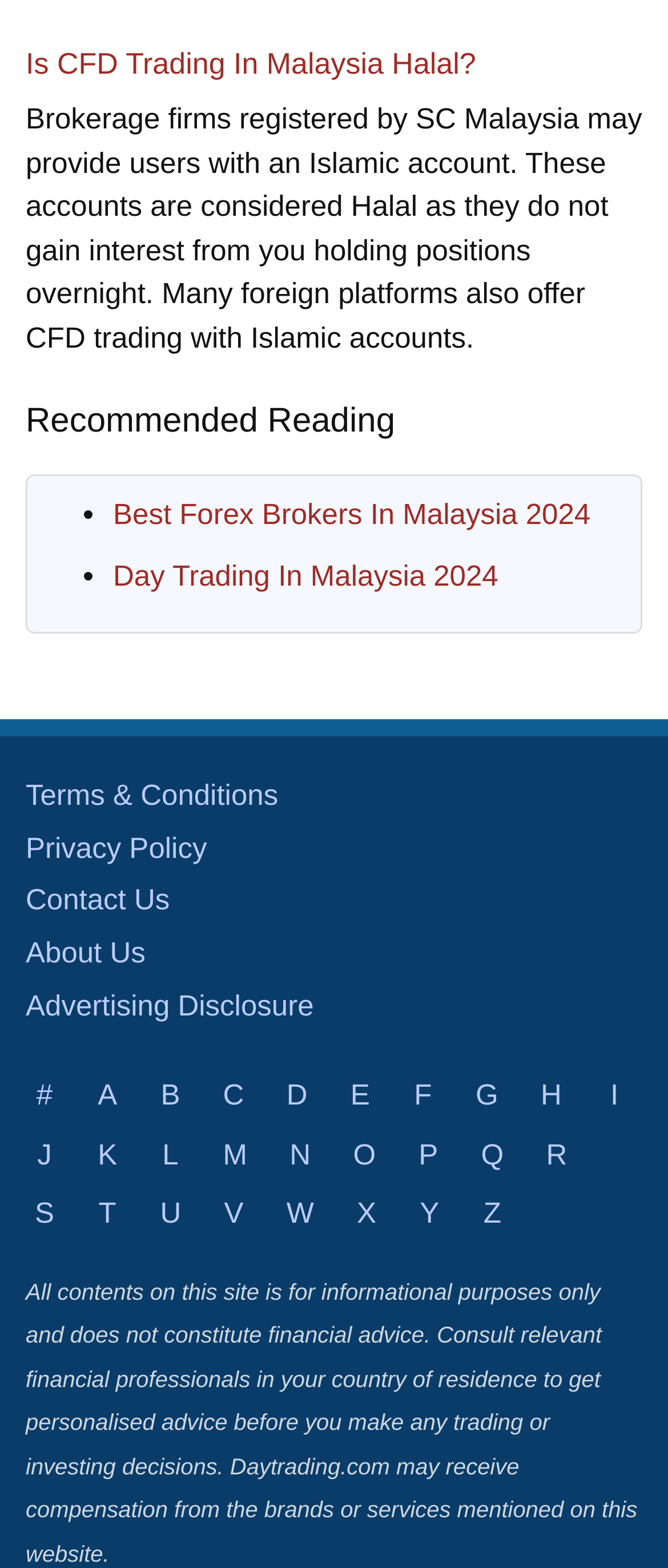Please specify the bounding box coordinates of the element that should be clicked to execute the given instruction: 'Click on 'Day Trading In Malaysia 2024''. Ensure the coordinates are four float numbers between 0 and 1, expressed as [left, top, right, bottom].

[0.169, 0.357, 0.746, 0.378]